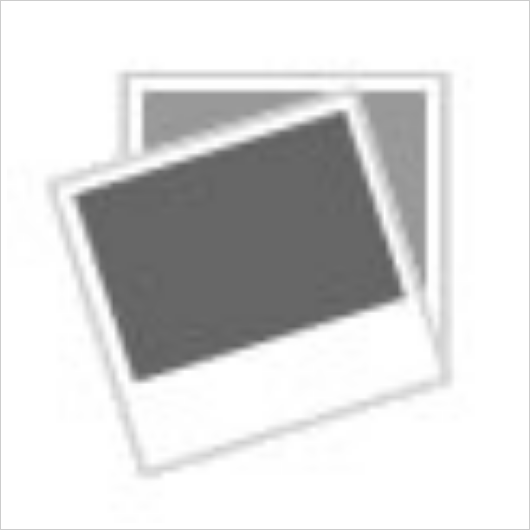Explain the image in a detailed and thorough manner.

The image depicts a layered composition of two overlapping photographs, with the bottom image displaying a solid grey background and the top image appearing slightly offset. This visual arrangement suggests a focus on photography or dog-related content, as indicated by the surrounding text on the webpage. The associated section, titled "dog whistles for barking," likely relates to accessories or tools designed for dog owners to manage barking behaviors. The article emphasizes comfort for dogs, particularly large breeds, and hints at the importance of quality bedding, showcasing the dedication to providing adequate care for pets. Overall, the image complements a discussion aimed at dog owners seeking practical solutions.